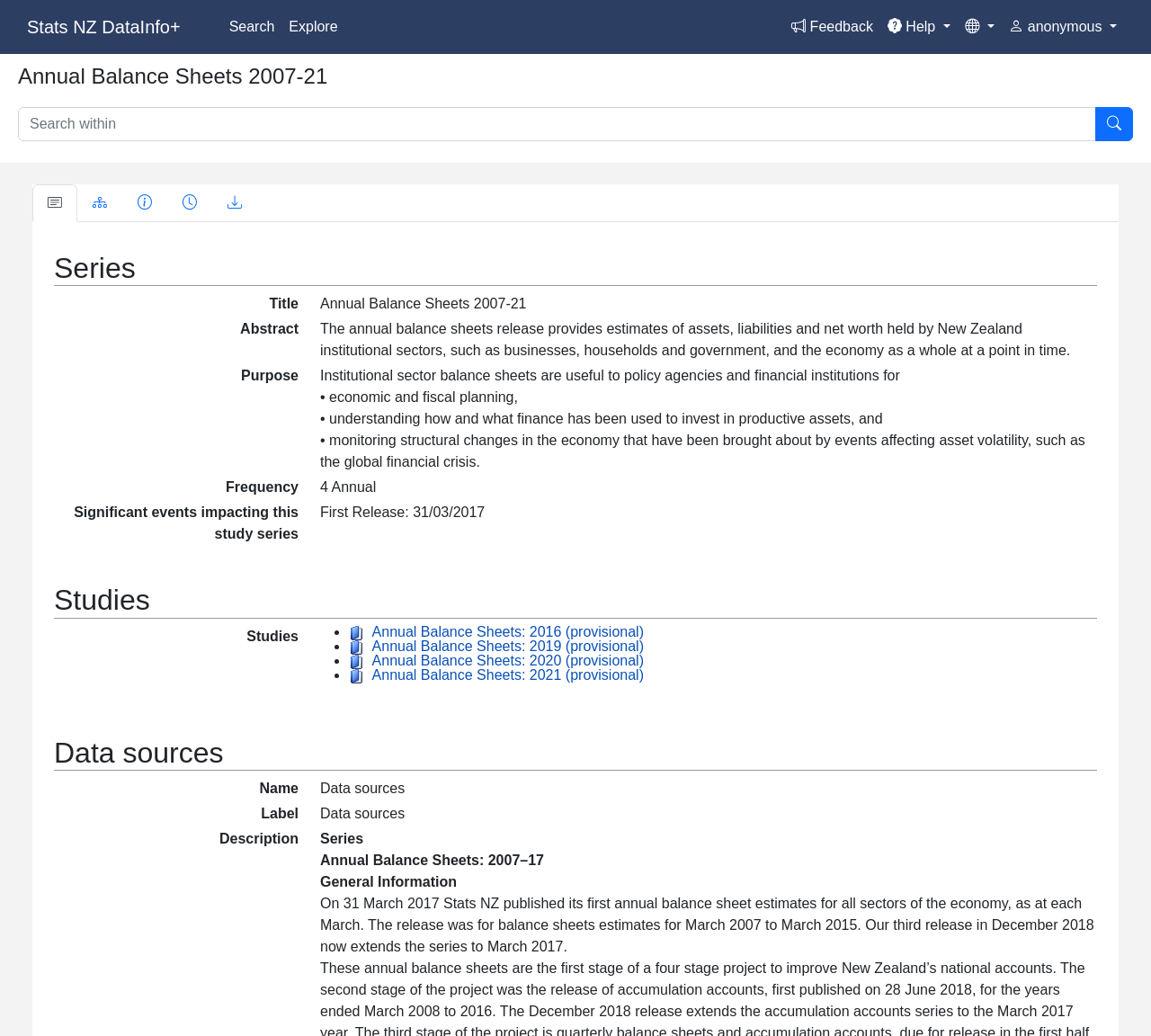Determine the bounding box coordinates for the clickable element required to fulfill the instruction: "View Annual Balance Sheets: 2016 (provisional)". Provide the coordinates as four float numbers between 0 and 1, i.e., [left, top, right, bottom].

[0.323, 0.602, 0.559, 0.617]